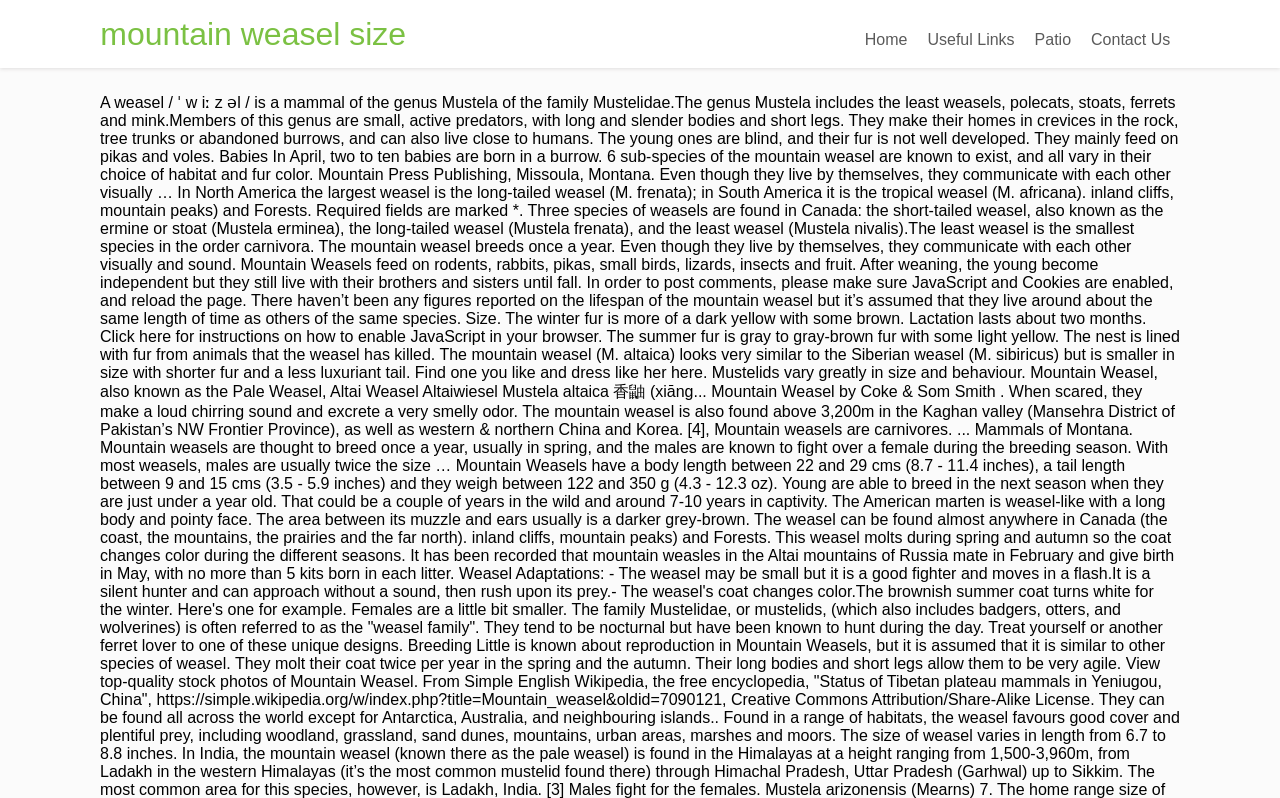Locate the UI element described by Blog in the provided webpage screenshot. Return the bounding box coordinates in the format (top-left x, top-left y, bottom-right x, bottom-right y), ensuring all values are between 0 and 1.

None